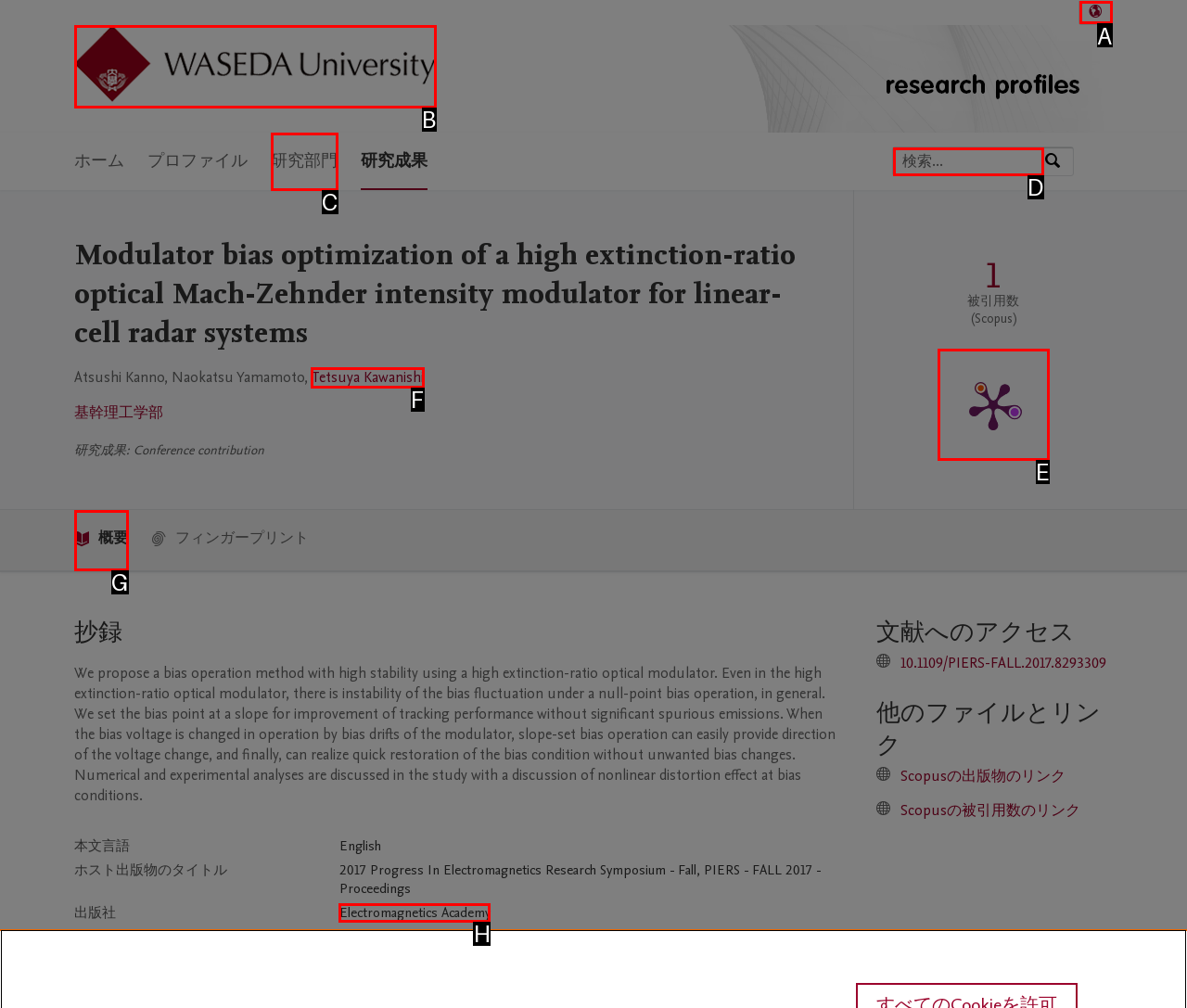Match the option to the description: parent_node: 専門知識、名前、または所属機関で検索 name="search" placeholder="検索..."
State the letter of the correct option from the available choices.

D